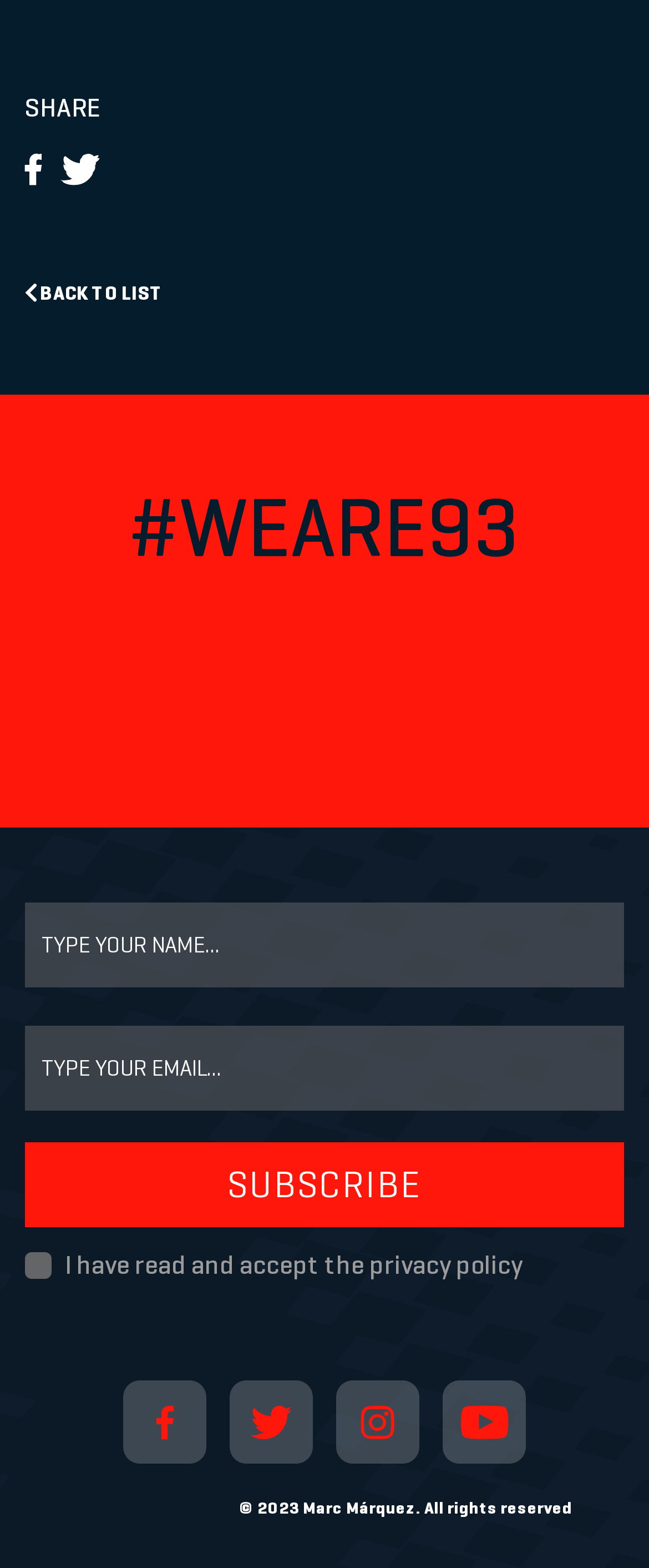Given the element description privacy policy, identify the bounding box coordinates for the UI element on the webpage screenshot. The format should be (top-left x, top-left y, bottom-right x, bottom-right y), with values between 0 and 1.

[0.569, 0.796, 0.805, 0.818]